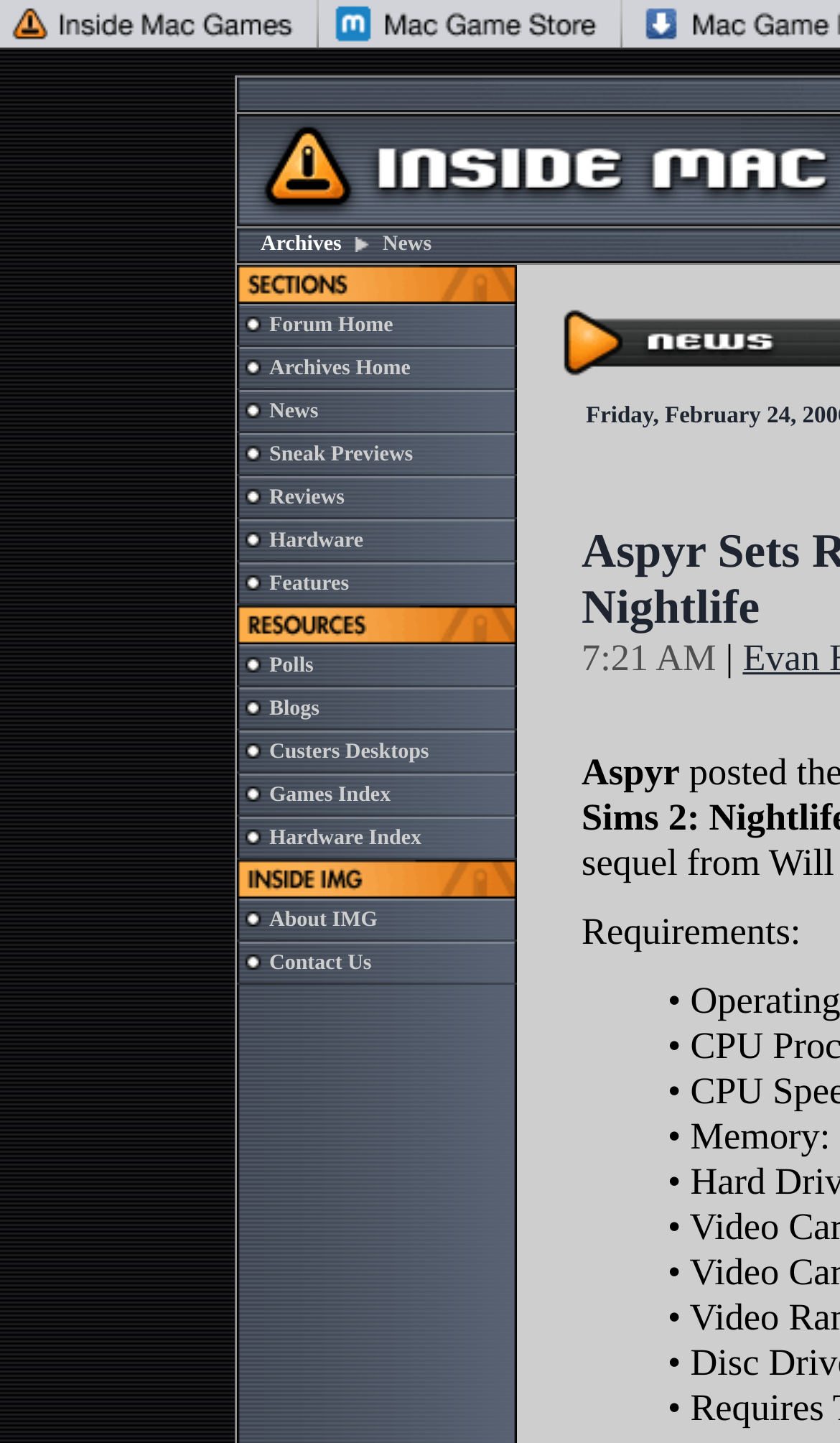What is the name of the section with the image and link 'Sneak Previews'?
Look at the image and answer with only one word or phrase.

Sneak Previews